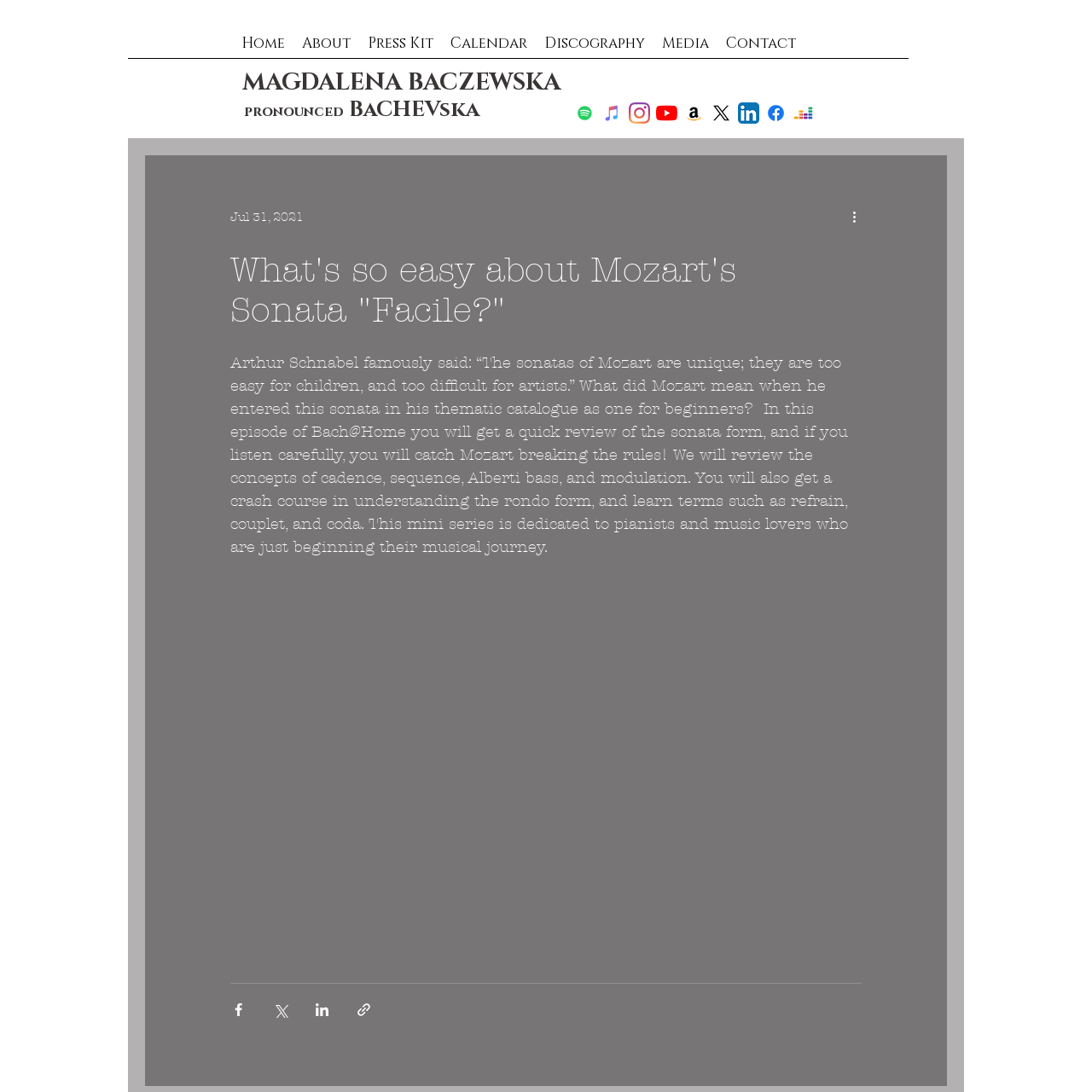Given the element description: "aria-label="Share via Facebook"", predict the bounding box coordinates of this UI element. The coordinates must be four float numbers between 0 and 1, given as [left, top, right, bottom].

[0.778, 0.189, 0.797, 0.208]